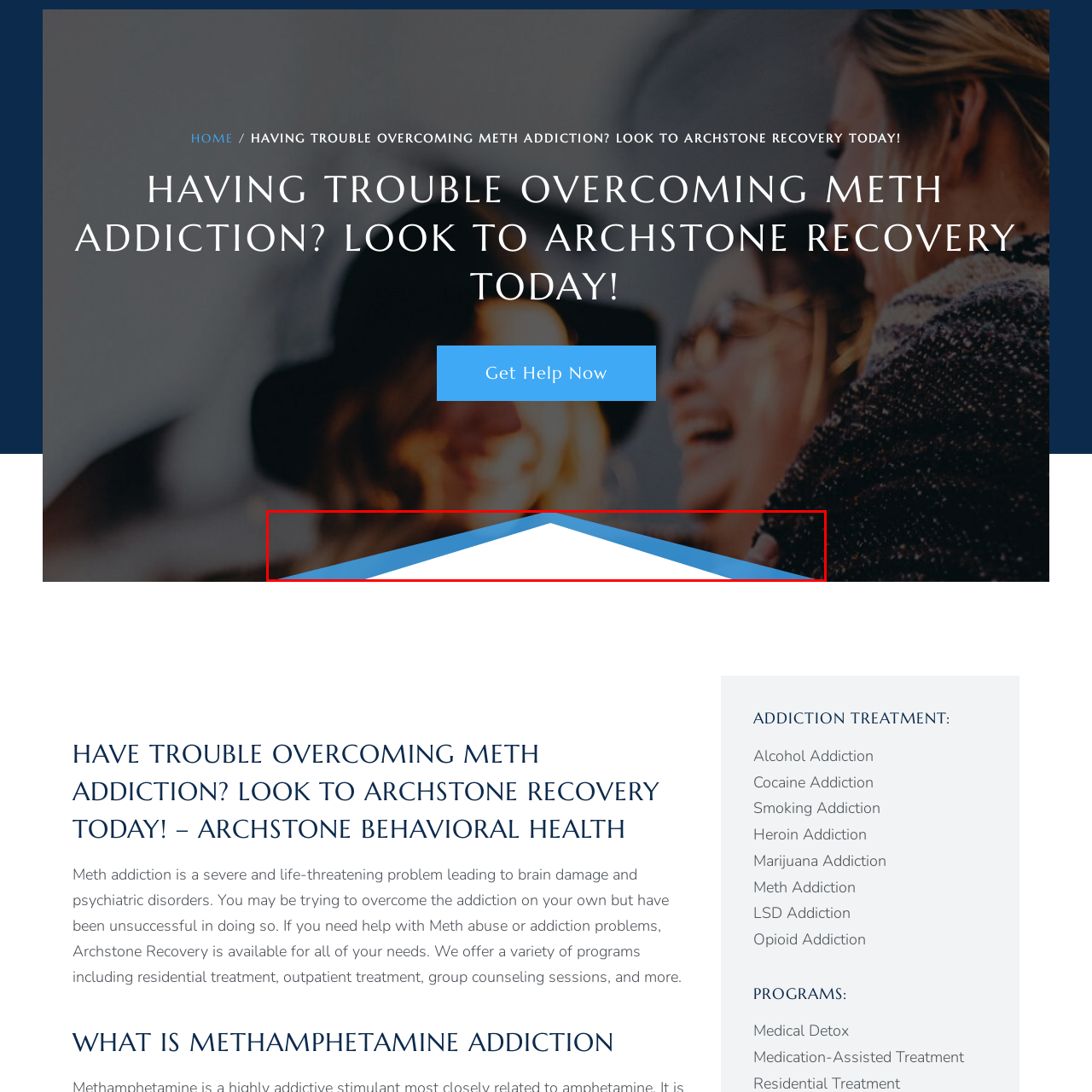Observe the content inside the red rectangle, What is the primary focus of Archstone Recovery? 
Give your answer in just one word or phrase.

Meth addiction